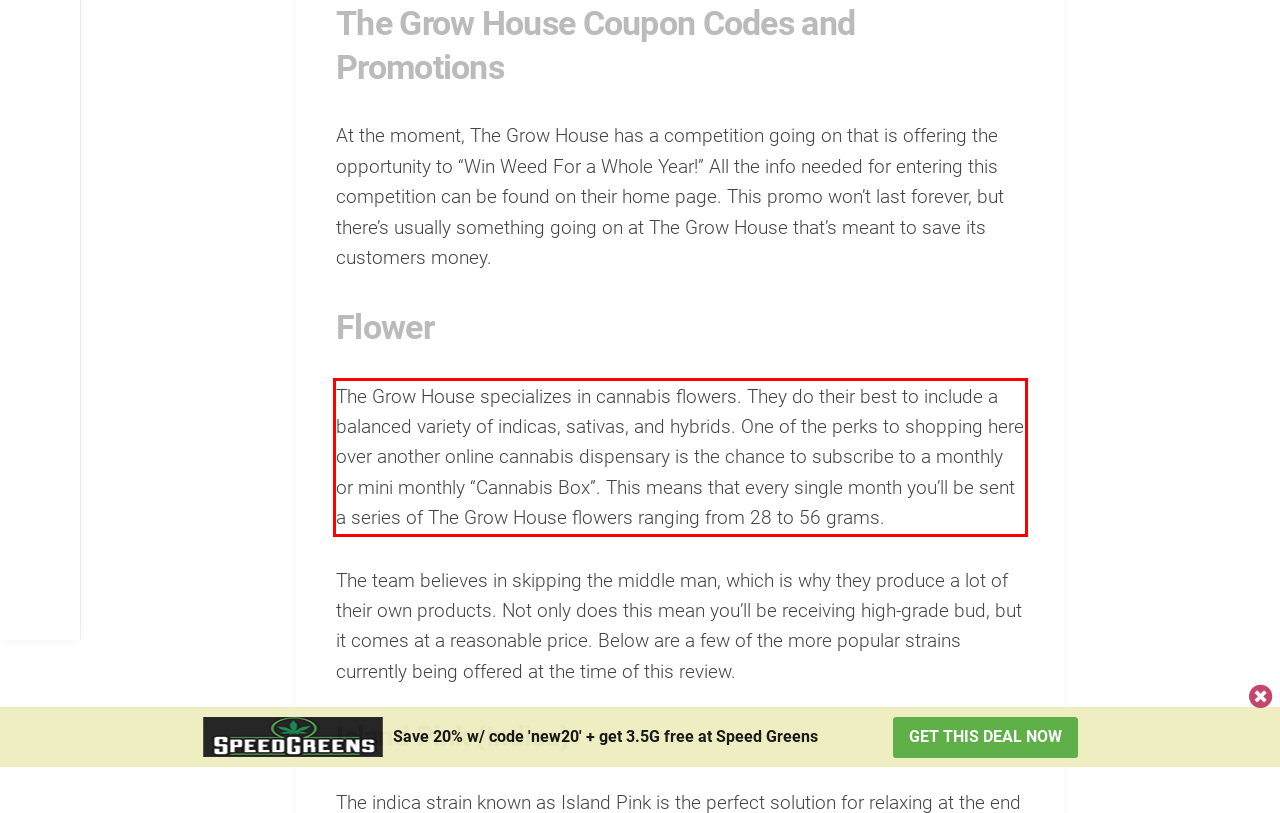Review the screenshot of the webpage and recognize the text inside the red rectangle bounding box. Provide the extracted text content.

The Grow House specializes in cannabis flowers. They do their best to include a balanced variety of indicas, sativas, and hybrids. One of the perks to shopping here over another online cannabis dispensary is the chance to subscribe to a monthly or mini monthly “Cannabis Box”. This means that every single month you’ll be sent a series of The Grow House flowers ranging from 28 to 56 grams.